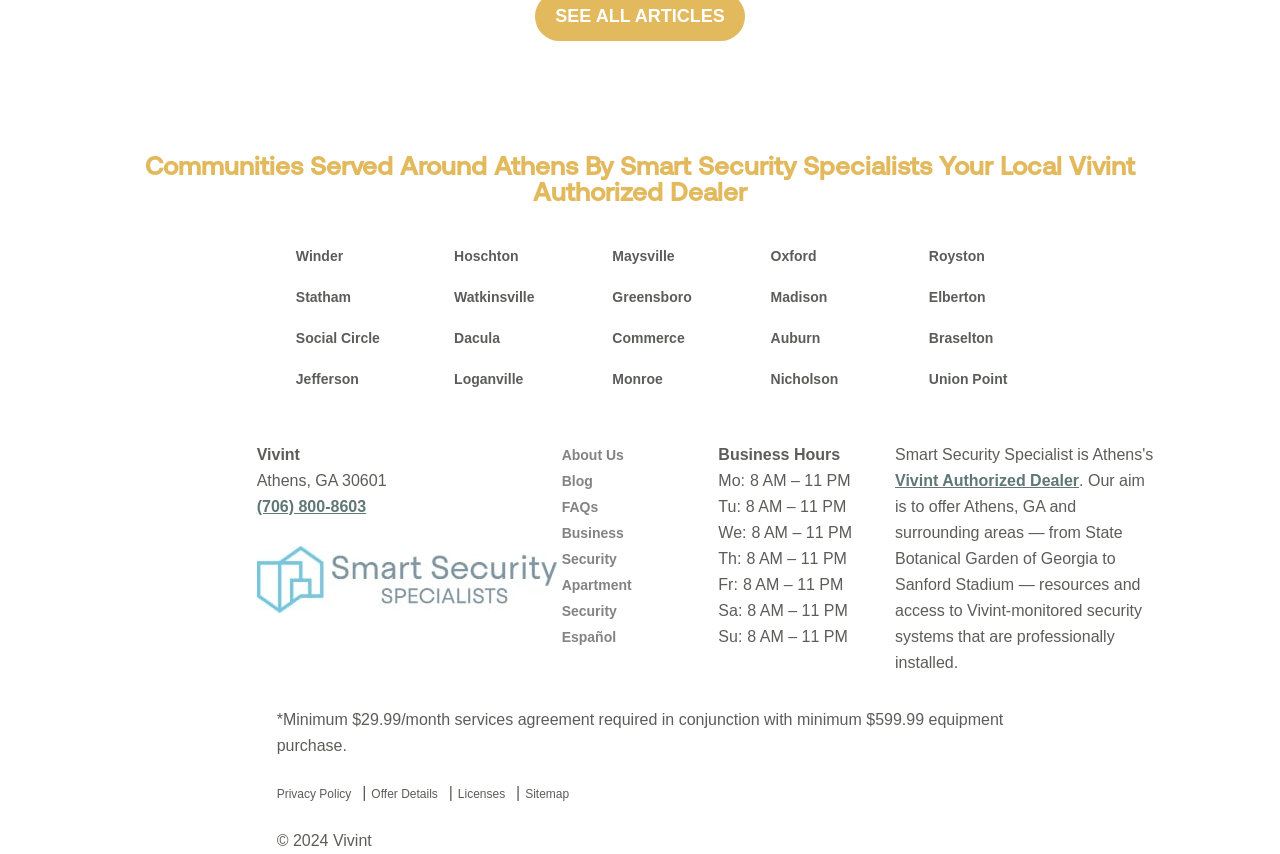Locate the bounding box coordinates of the clickable area needed to fulfill the instruction: "Visit About Us page".

[0.439, 0.523, 0.487, 0.542]